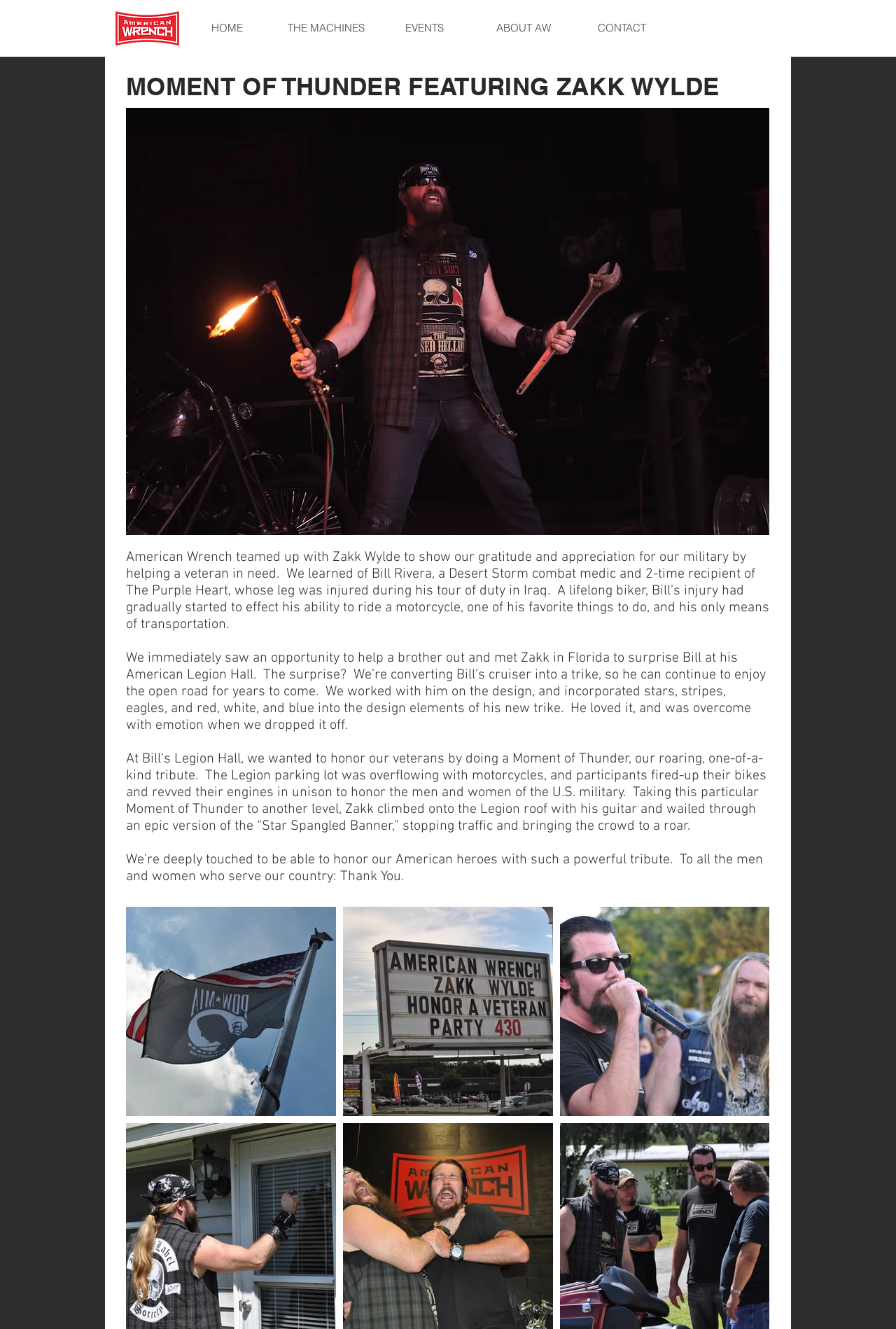Determine the bounding box coordinates of the clickable element to achieve the following action: 'Click the Facebook link'. Provide the coordinates as four float values between 0 and 1, formatted as [left, top, right, bottom].

[0.748, 0.013, 0.773, 0.03]